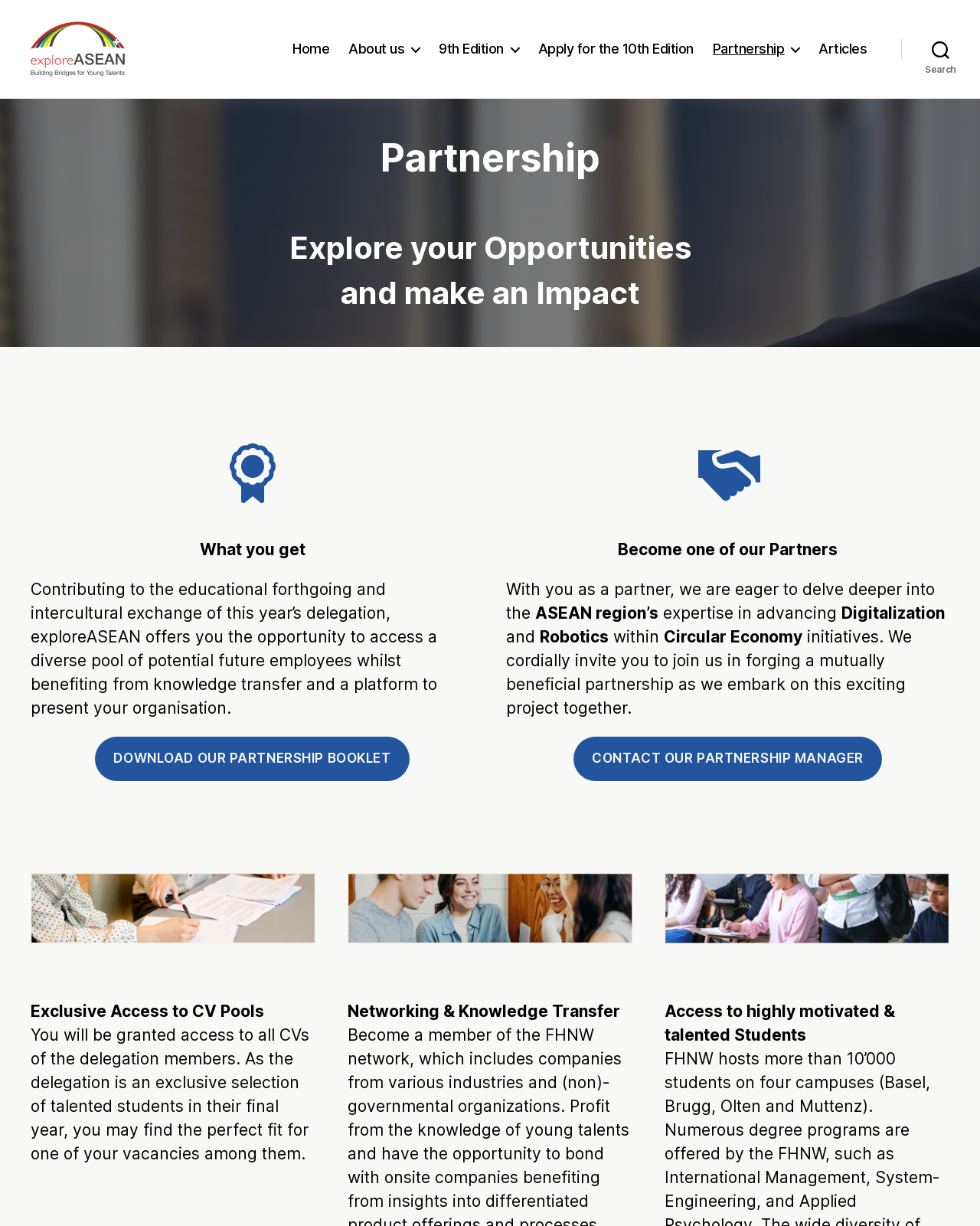Please predict the bounding box coordinates of the element's region where a click is necessary to complete the following instruction: "Search for something". The coordinates should be represented by four float numbers between 0 and 1, i.e., [left, top, right, bottom].

[0.92, 0.026, 1.0, 0.054]